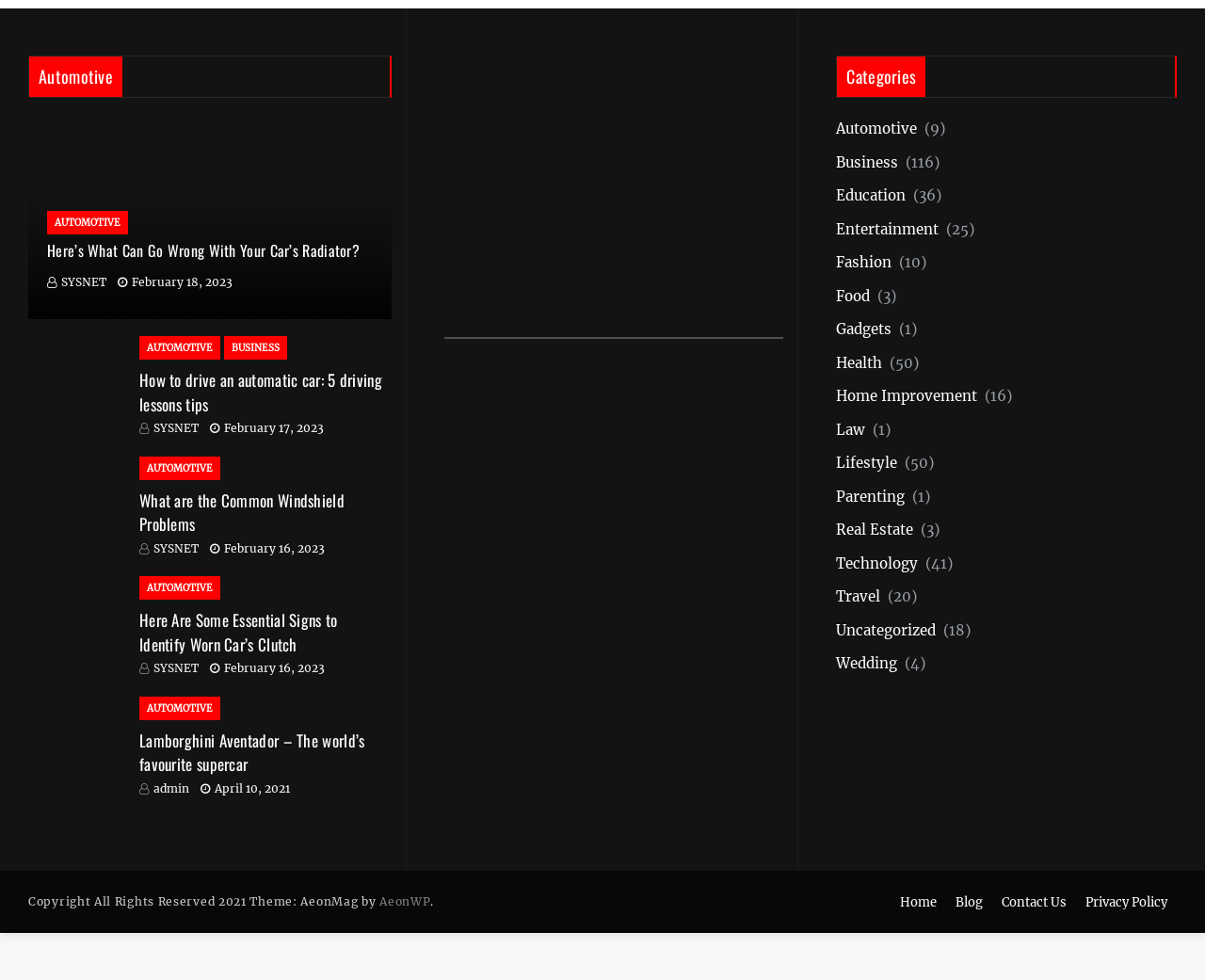Find the bounding box coordinates of the UI element according to this description: "April 10, 2021May 6, 2021".

[0.166, 0.797, 0.241, 0.812]